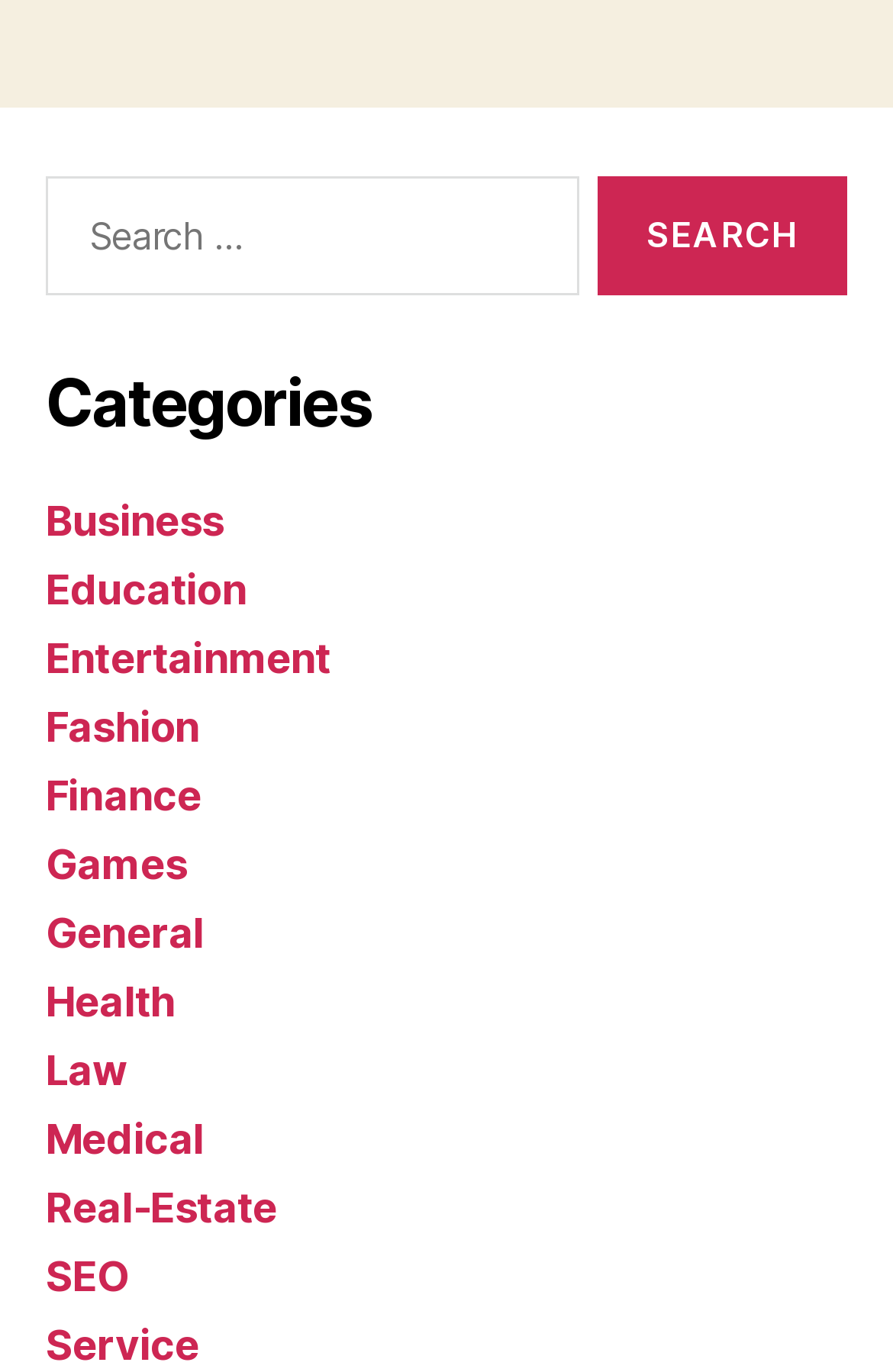Identify the bounding box coordinates of the part that should be clicked to carry out this instruction: "Read about the Chevrolet Colorado ZR2 Crew Cab 2024".

None